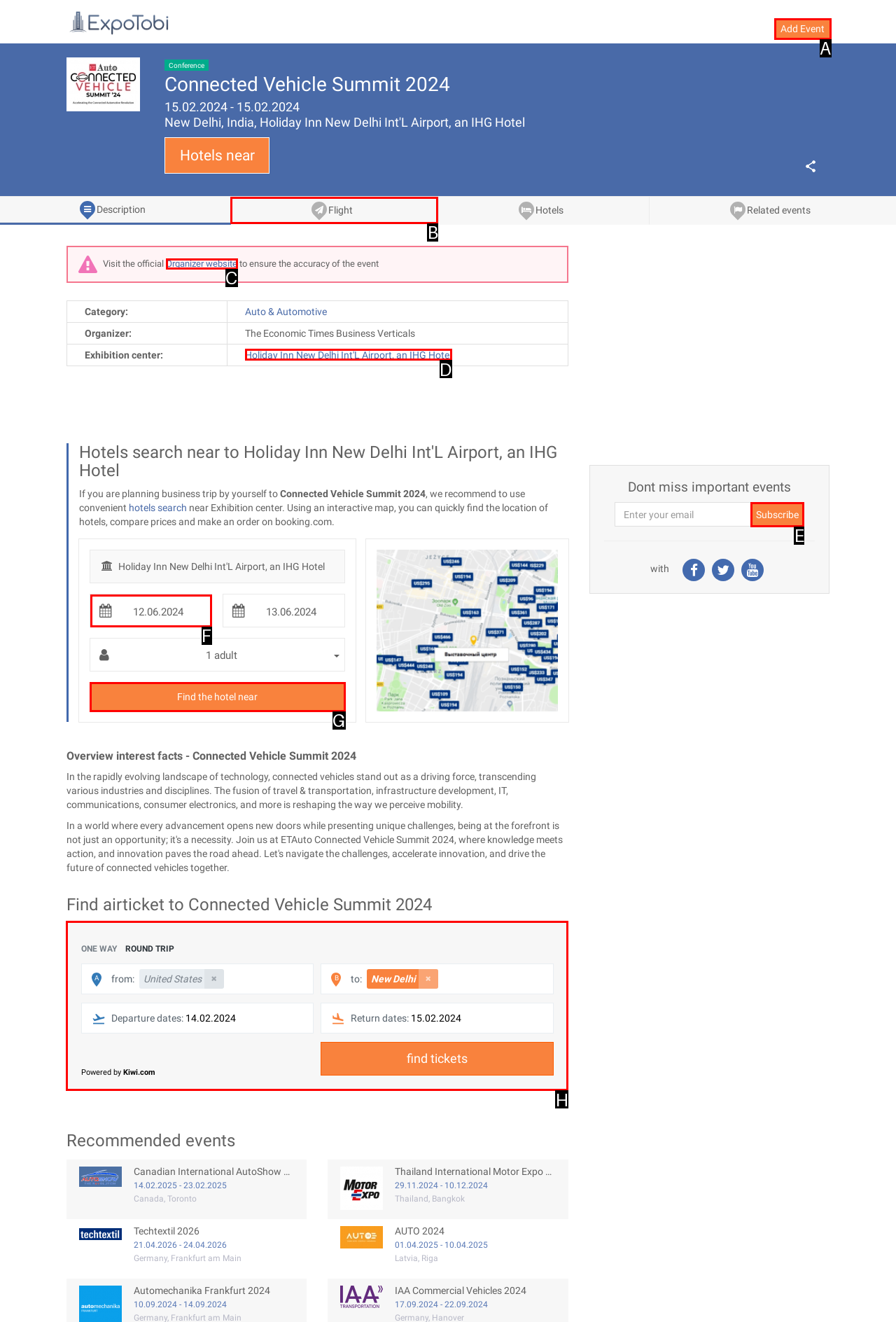Point out the correct UI element to click to carry out this instruction: Find airticket to Connected Vehicle Summit 2024
Answer with the letter of the chosen option from the provided choices directly.

H